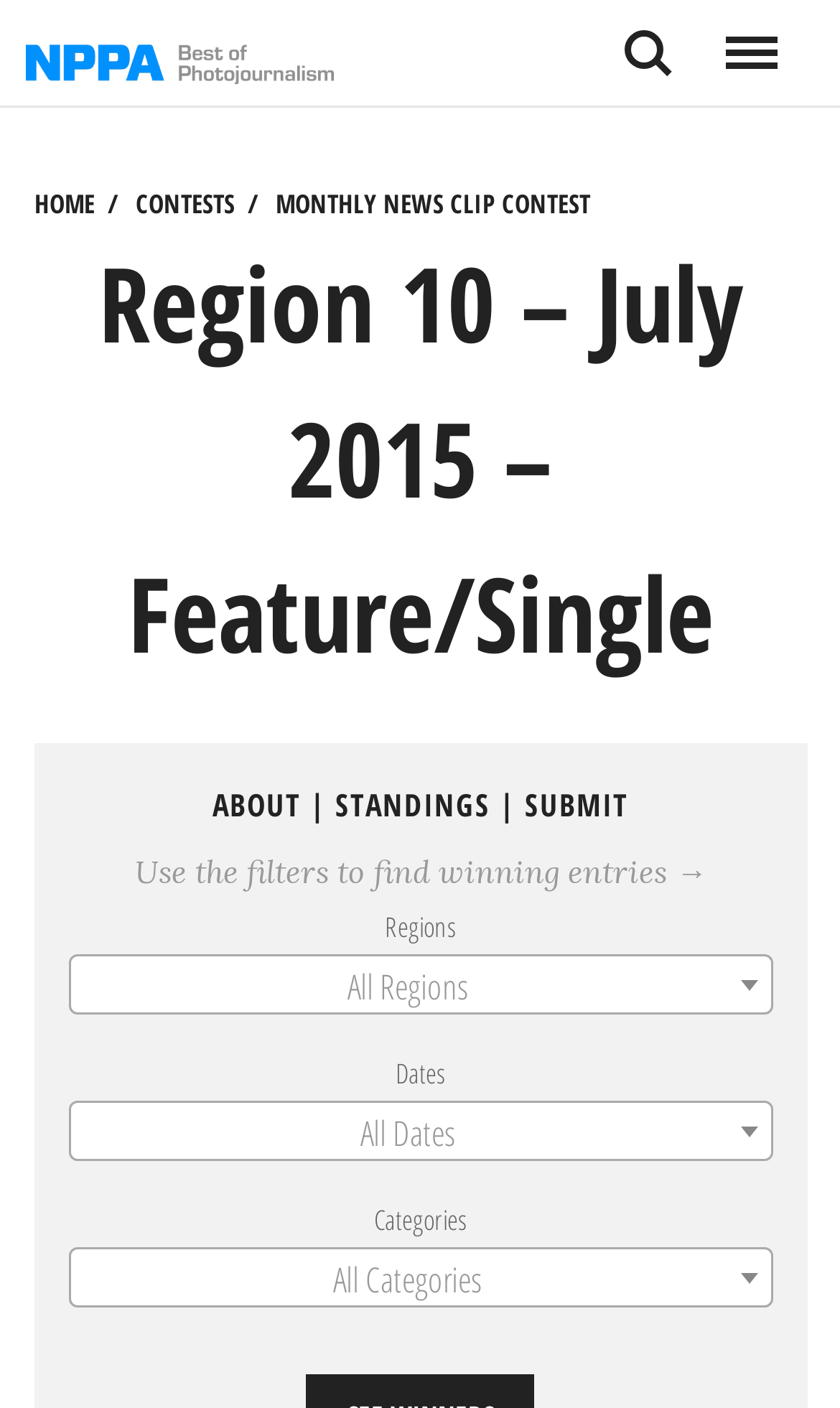Detail the features and information presented on the webpage.

The webpage appears to be a contest submission page for the NPPA (National Press Photographers Association) organization. At the top left corner, there is a link to the NPPA logo, which is also an image. On the top right corner, there are two links: "Search" and "Menu". The "Menu" link expands to a dropdown menu with links to "HOME", "CONTESTS", and "MONTHLY NEWS CLIP CONTEST".

Below the top navigation bar, there is a heading that reads "Region 10 – July 2015 – Feature/Single". This heading spans almost the entire width of the page. Below this heading, there is another heading that reads "ABOUT | STANDINGS | SUBMIT", which is divided into three links: "ABOUT", "STANDINGS", and "SUBMIT".

On the left side of the page, there is a section with filters to find winning entries. This section includes a static text that reads "Use the filters to find winning entries →". Below this text, there are three dropdown menus labeled "Regions", "Dates", and "Categories", each with a default option of "All Regions", "All Dates", and "All Categories", respectively.

Overall, the webpage appears to be a contest submission page with filters to find winning entries, and navigation links to other related pages.